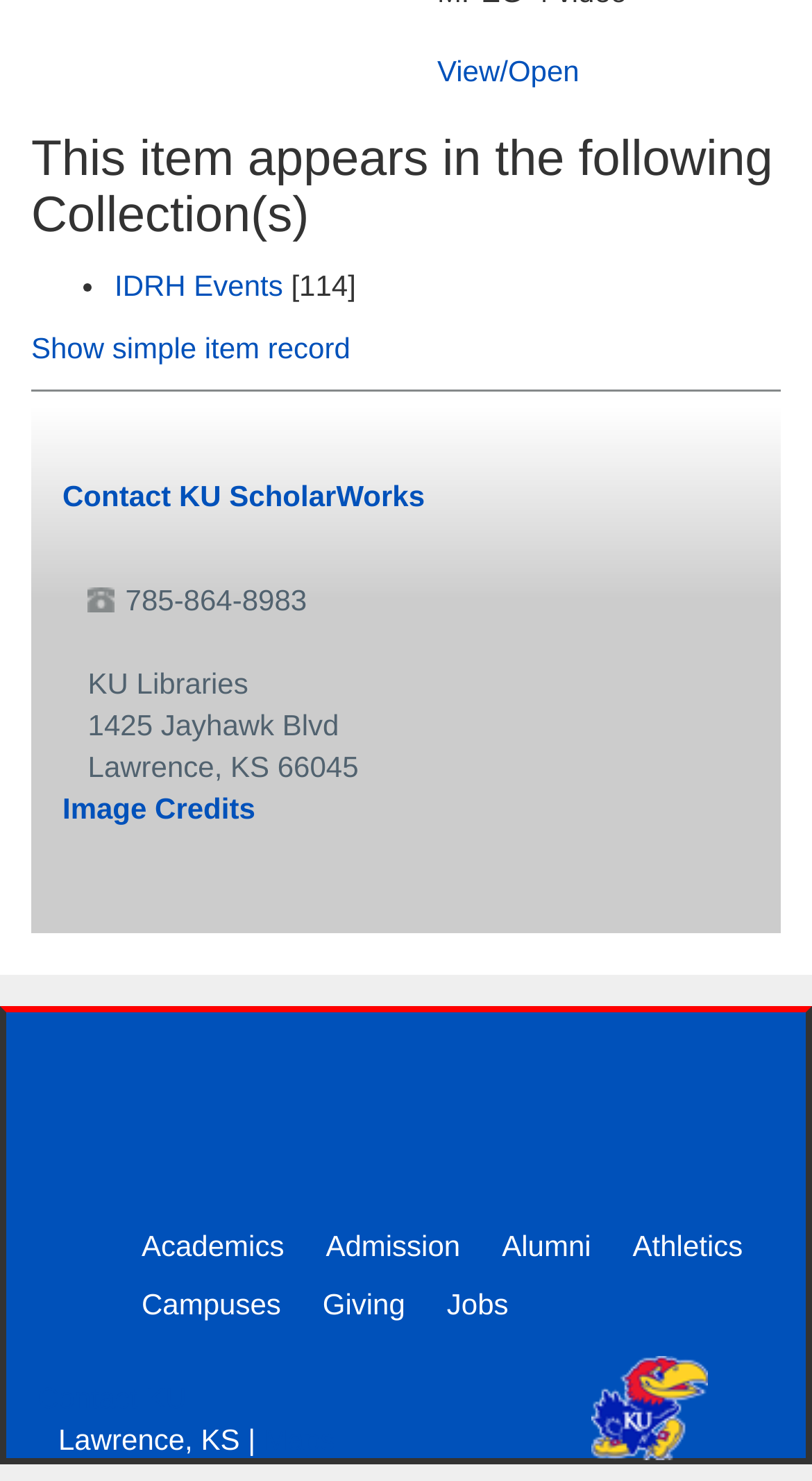Provide a brief response to the question below using a single word or phrase: 
How many StaticText elements are there in the contentinfo section?

4